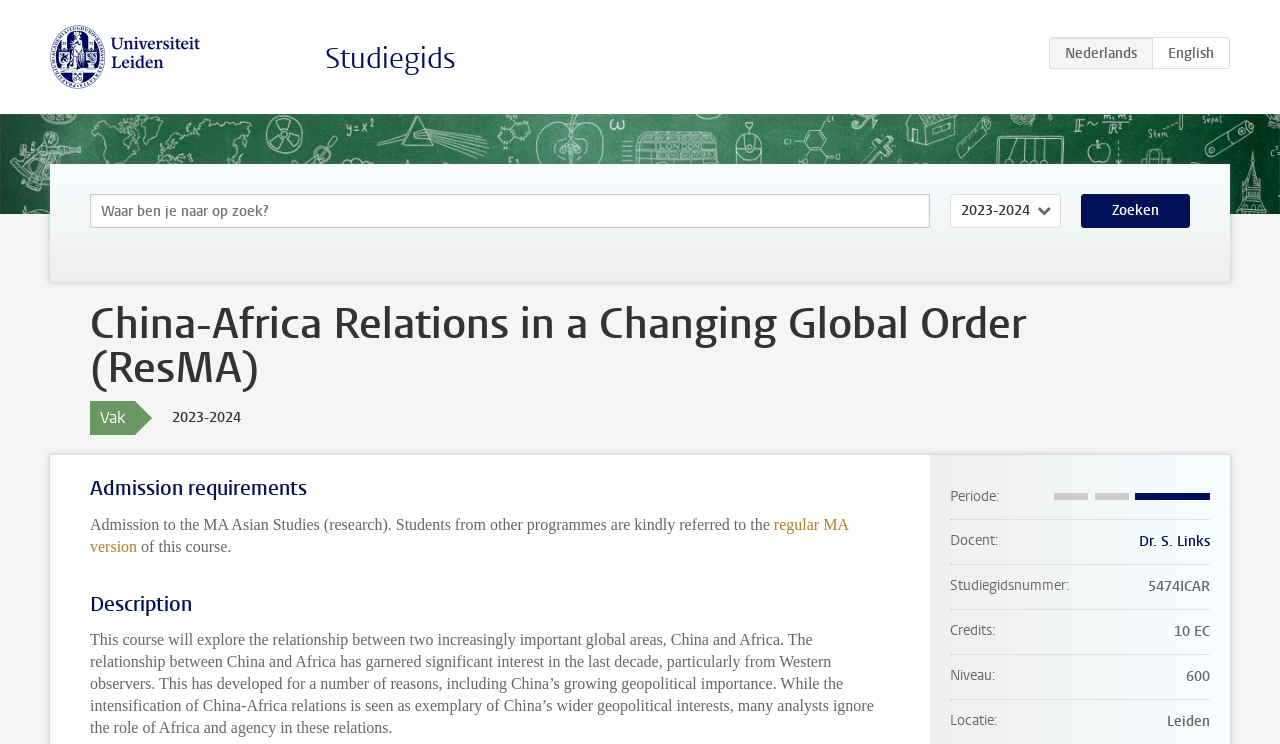Determine the bounding box coordinates of the region to click in order to accomplish the following instruction: "Search with keywords". Provide the coordinates as four float numbers between 0 and 1, specifically [left, top, right, bottom].

[0.07, 0.261, 0.727, 0.306]